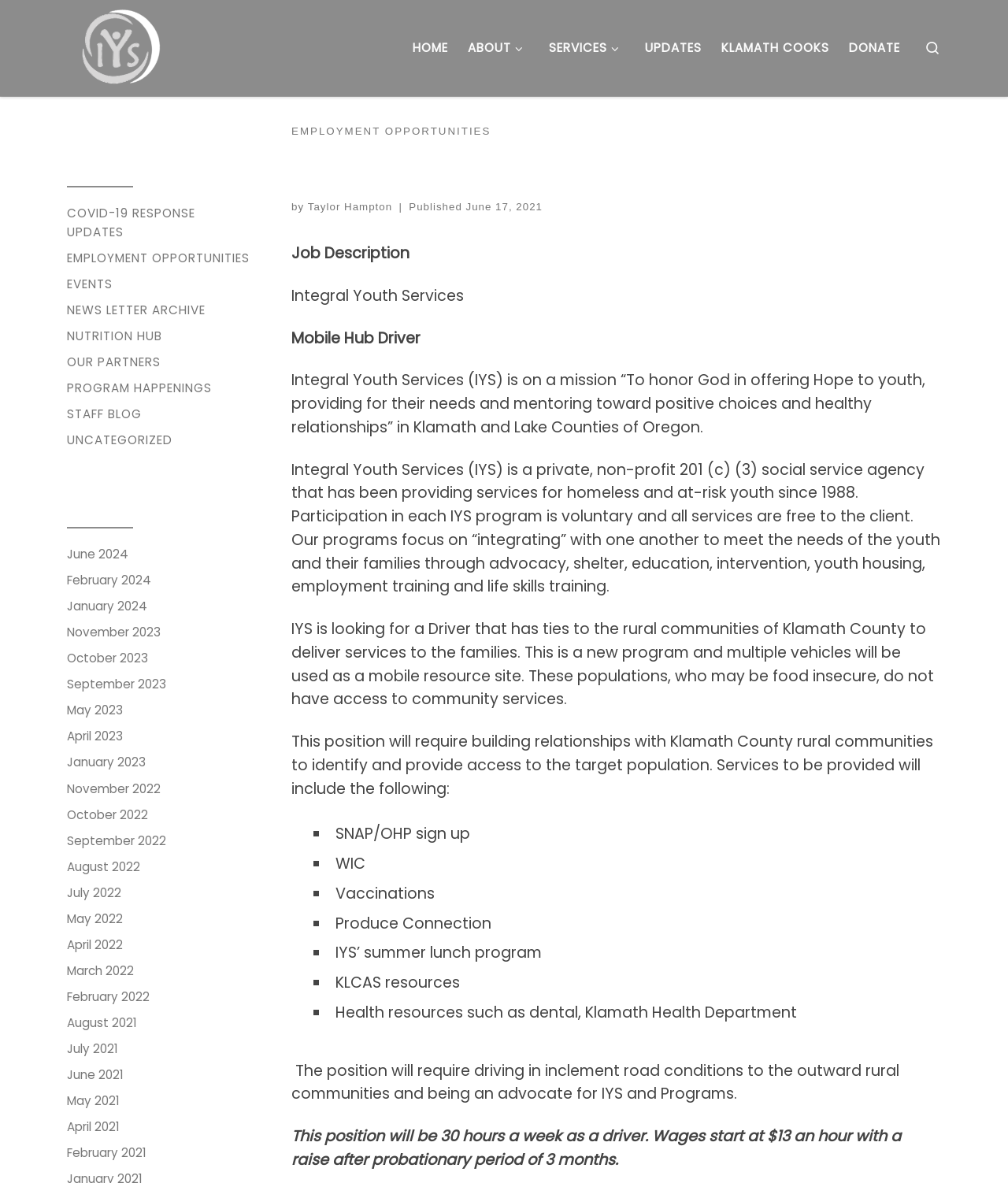Produce a meticulous description of the webpage.

This webpage is about a job posting for a Mobile Hub Driver position at Integral Youth Services. At the top of the page, there is a navigation menu with links to different sections of the website, including "HOME", "ABOUT", "SERVICES", "UPDATES", "KLAMATH COOKS", and "DONATE". 

Below the navigation menu, there is a search bar with a magnifying glass icon. On the left side of the page, there is a sidebar with links to various categories, including "COVID-19 RESPONSE UPDATES", "EMPLOYMENT OPPORTUNITIES", "EVENTS", and "NEWS LETTER ARCHIVE". 

The main content of the page is divided into sections. The first section has a heading "Mobile Hub: Driver Position Open" and provides information about the job, including the job description, responsibilities, and requirements. The text is organized into paragraphs with headings and bullet points.

The job description explains that Integral Youth Services is a non-profit organization that provides services to homeless and at-risk youth. The Mobile Hub Driver position involves driving to rural communities in Klamath County to deliver services to families, building relationships with the communities, and providing access to resources such as food, healthcare, and education.

The page also includes a list of services that will be provided, including SNAP/OHP sign-up, WIC, vaccinations, produce connection, and summer lunch programs. The job requirements and benefits are also listed, including the hourly wage and the probationary period.

At the bottom of the page, there is an archive section with links to past news articles and updates from 2021 to 2024.